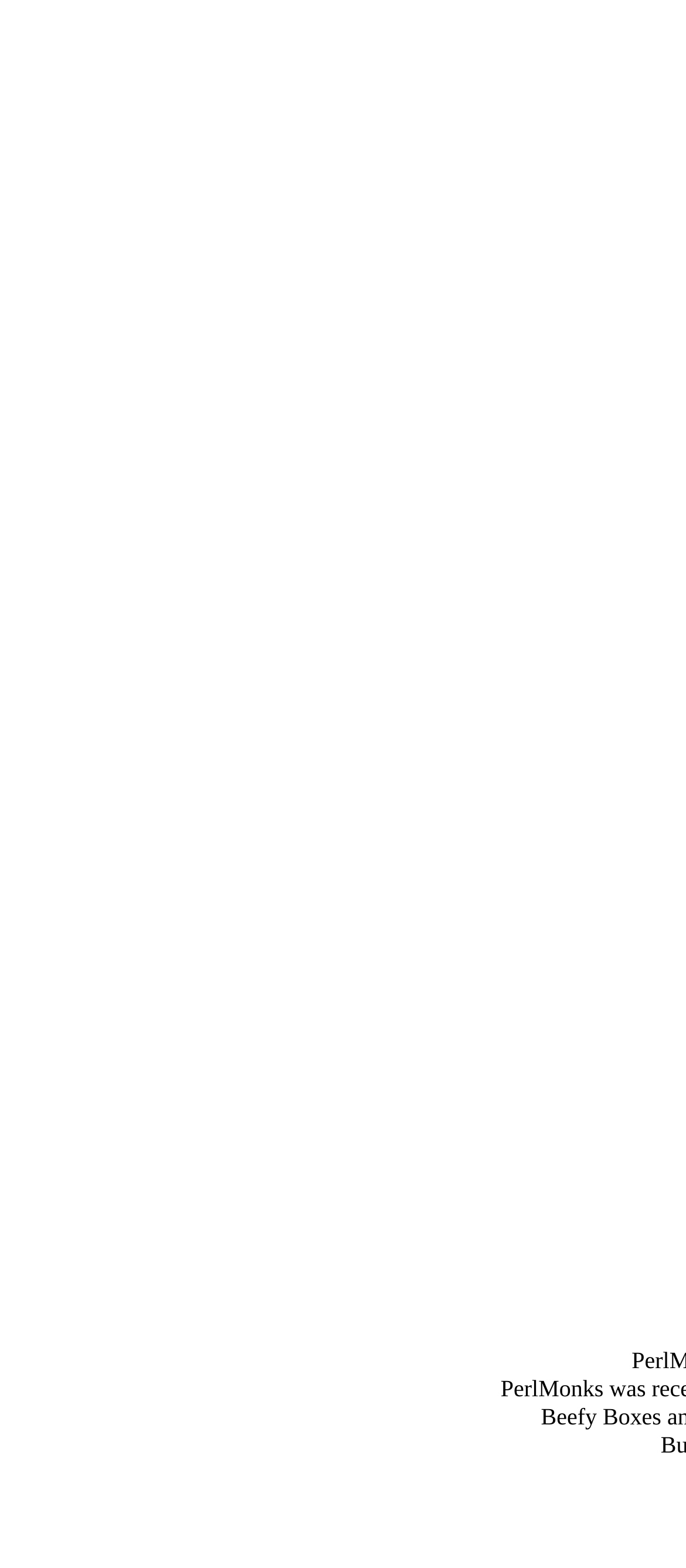Determine the bounding box for the UI element described here: "Comment on".

[0.423, 0.808, 0.65, 0.827]